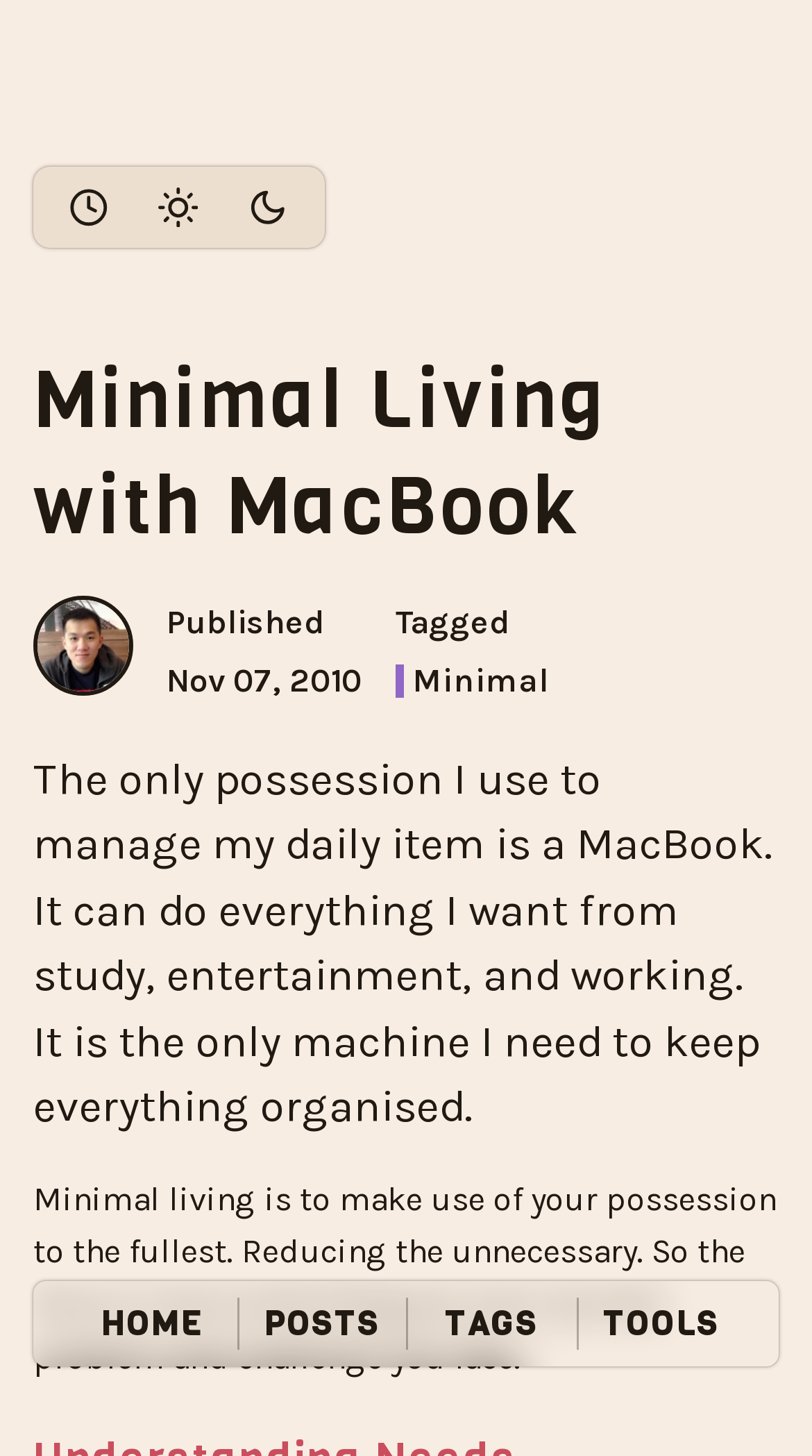What is the device used by the author?
Please elaborate on the answer to the question with detailed information.

The device used by the author is a MacBook, which is mentioned in the static text element with the text 'The only possession I use to manage my daily item is a MacBook.' located in the main content area.